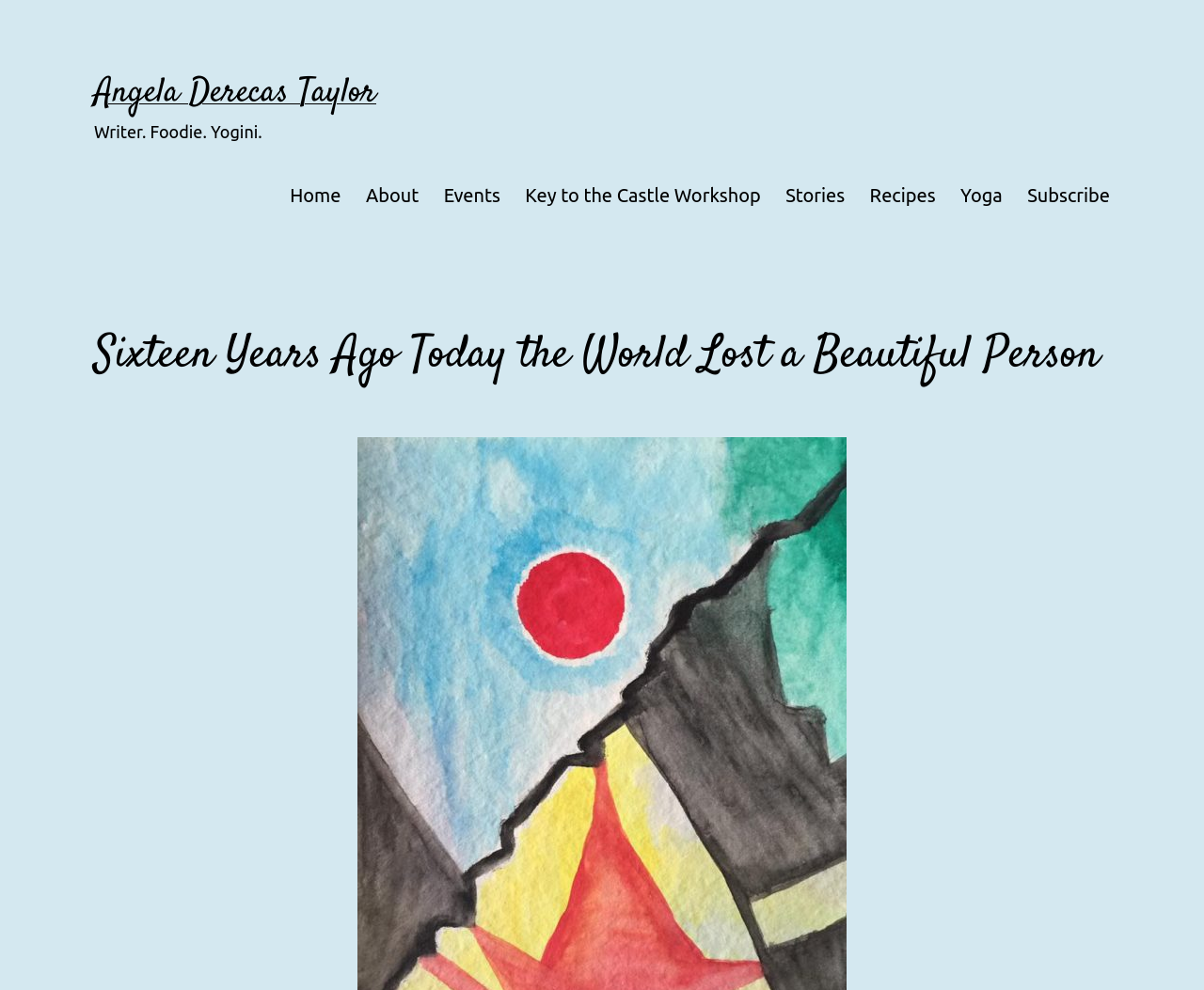Please locate the bounding box coordinates of the element that needs to be clicked to achieve the following instruction: "go to Home page". The coordinates should be four float numbers between 0 and 1, i.e., [left, top, right, bottom].

[0.23, 0.174, 0.294, 0.221]